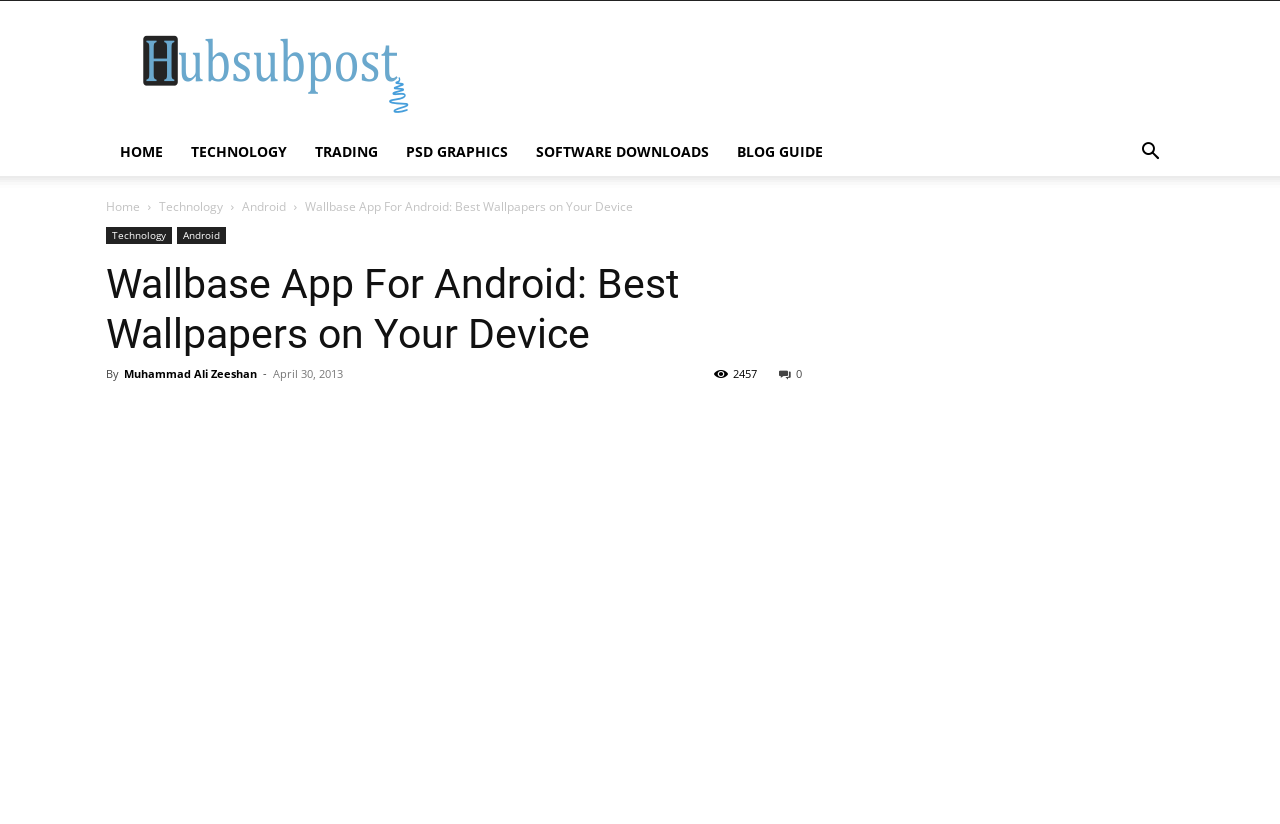Please determine the bounding box coordinates of the element to click in order to execute the following instruction: "go to home page". The coordinates should be four float numbers between 0 and 1, specified as [left, top, right, bottom].

[0.083, 0.155, 0.138, 0.214]